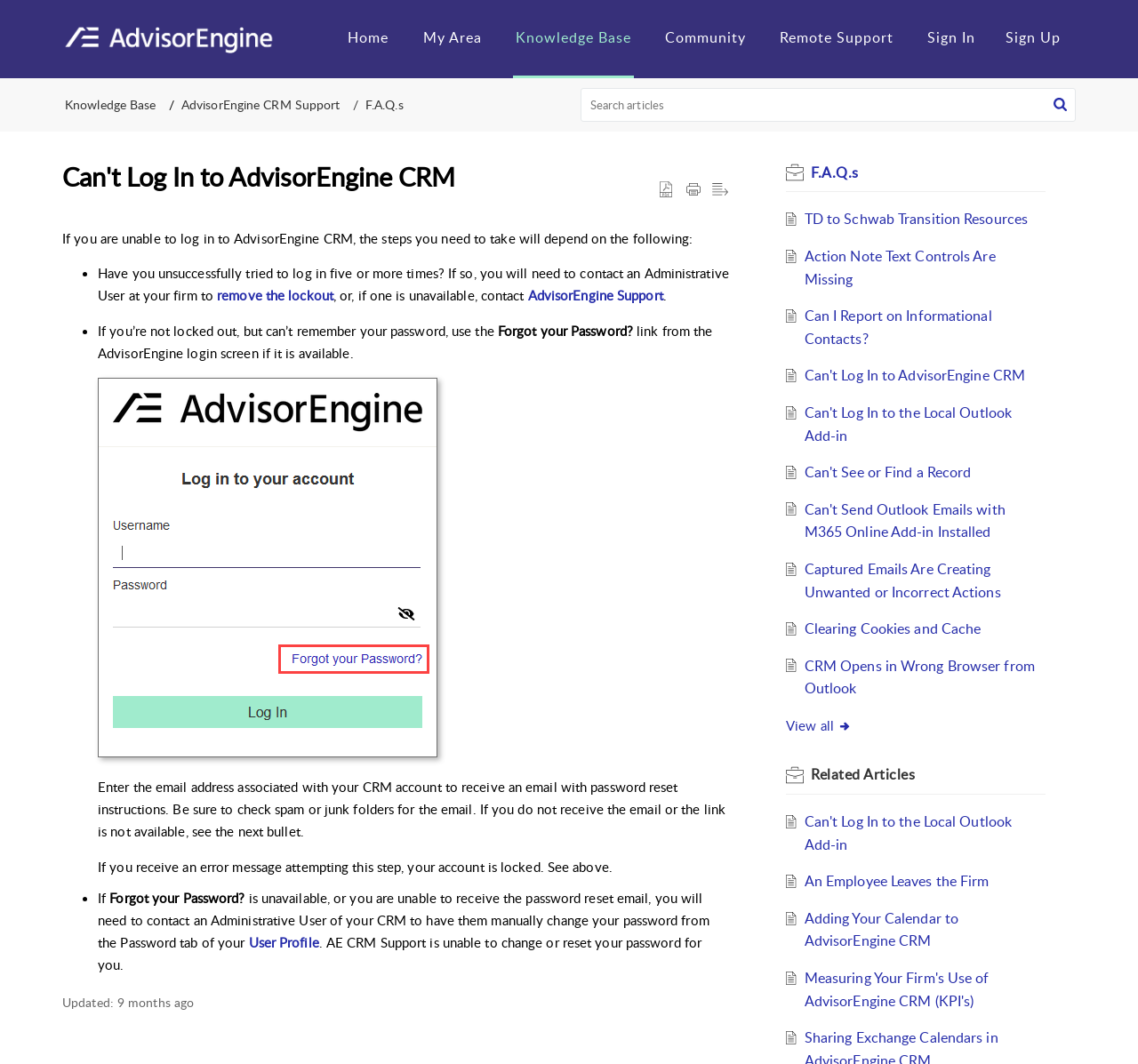Create an elaborate caption that covers all aspects of the webpage.

This webpage is about troubleshooting login issues with AdvisorEngine CRM. At the top, there are three "Skip to" links: "Skip to Content", "Skip to Menu", and "Skip to Footer". Below these links, there is a navigation menu with tabs for "Home", "My Area", "Knowledge Base", "Community", and "Remote Support". To the right of the navigation menu, there are two links: "Sign In" and "Sign Up".

The main content of the page is an article titled "Can't Log In to AdvisorEngine CRM". The article explains the steps to take if you are unable to log in to AdvisorEngine CRM, depending on whether you have unsuccessfully tried to log in five or more times or if you can't remember your password. The article provides detailed instructions and links to relevant resources.

On the right side of the page, there is a search bar with a search button and an image. Below the search bar, there are three buttons: "Reader view", "Print Article", and "Download as PDF". Each button has an associated image.

At the bottom of the page, there is a section titled "F.A.Q.s" with links to various frequently asked questions, including "TD to Schwab Transition Resources", "Action Note Text Controls Are Missing", and "Can I Report on Informational Contacts?". There is also a link to "View all" F.A.Q.s.

Throughout the page, there are various images and icons, including a breadcrumbs navigation menu at the top and an image at the bottom. The page also displays the date the article was updated, which is 21 Aug 2023 11:37 AM, or 9 months ago.